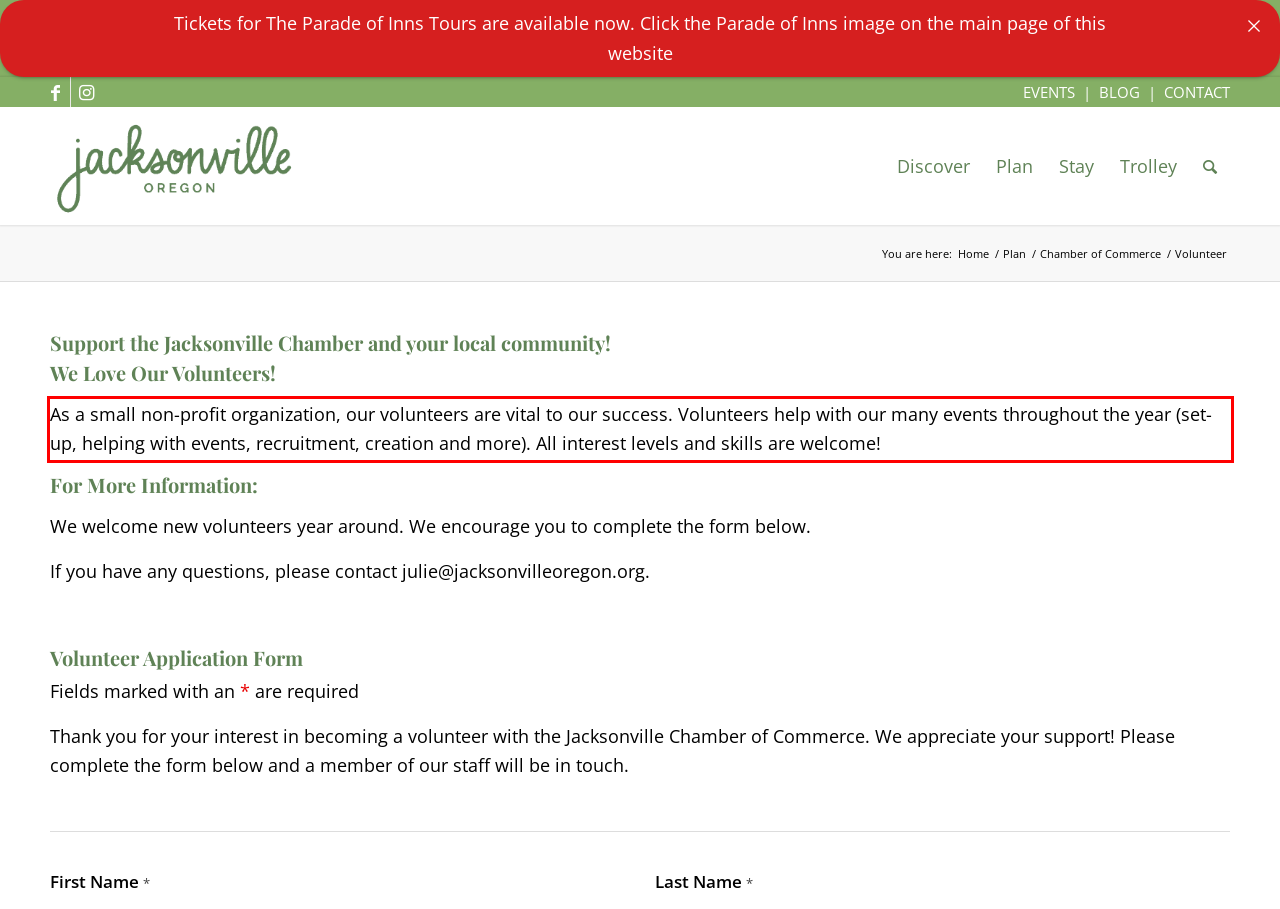You are provided with a screenshot of a webpage featuring a red rectangle bounding box. Extract the text content within this red bounding box using OCR.

As a small non-profit organization, our volunteers are vital to our success. Volunteers help with our many events throughout the year (set-up, helping with events, recruitment, creation and more). All interest levels and skills are welcome!